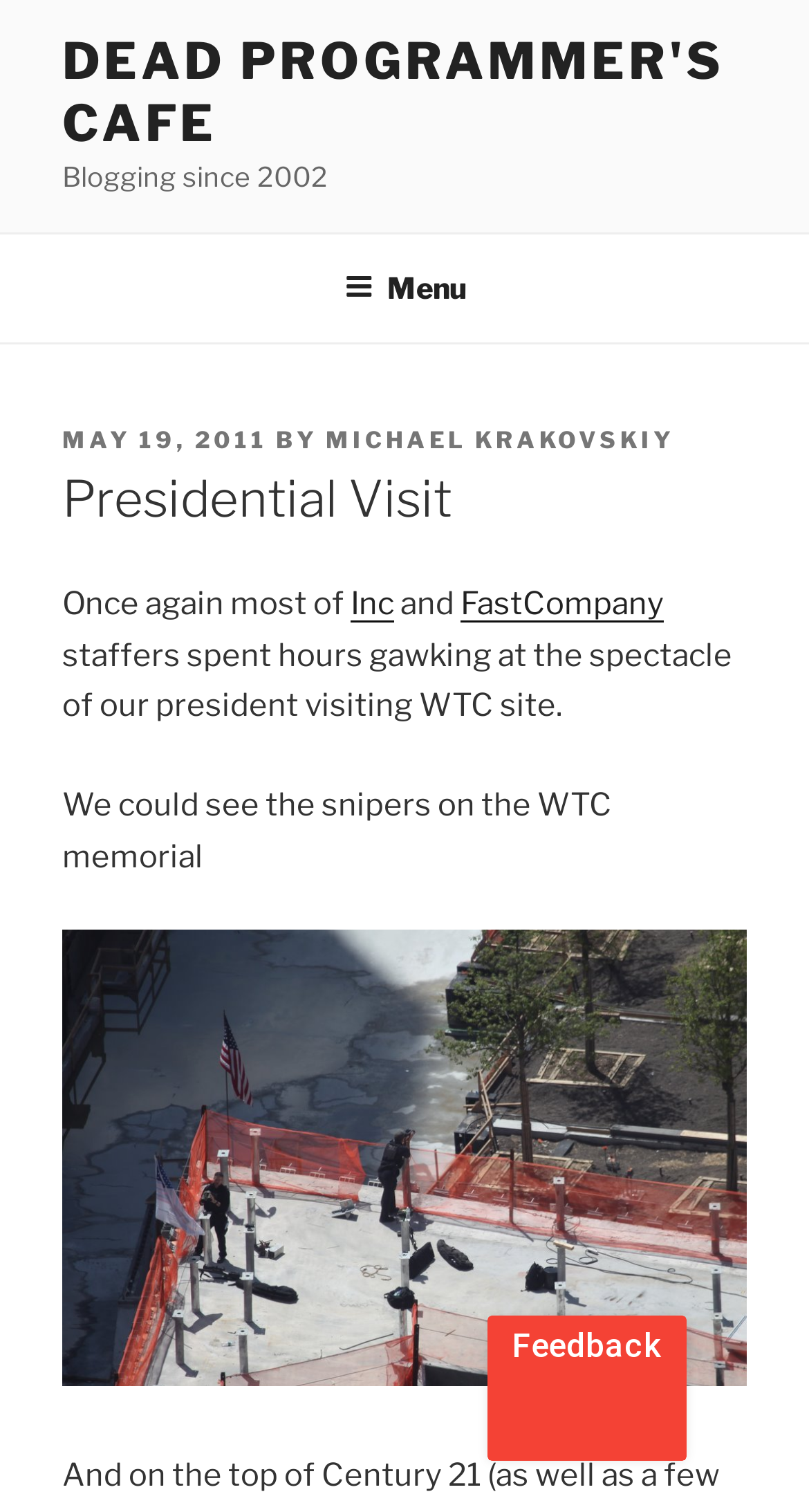Extract the bounding box coordinates for the UI element described as: "FastCompany".

[0.569, 0.387, 0.821, 0.411]